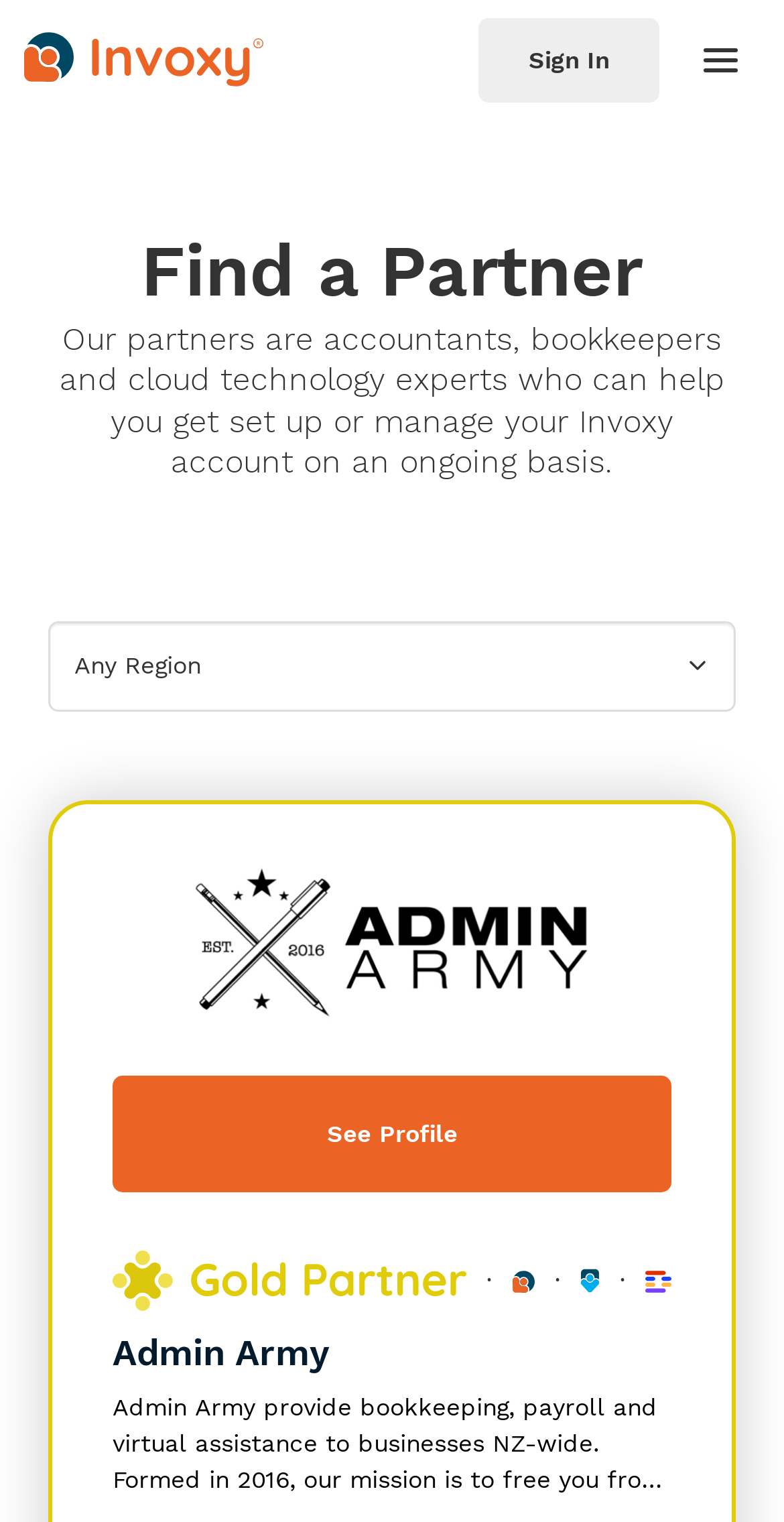Extract the primary header of the webpage and generate its text.

Find a Partner